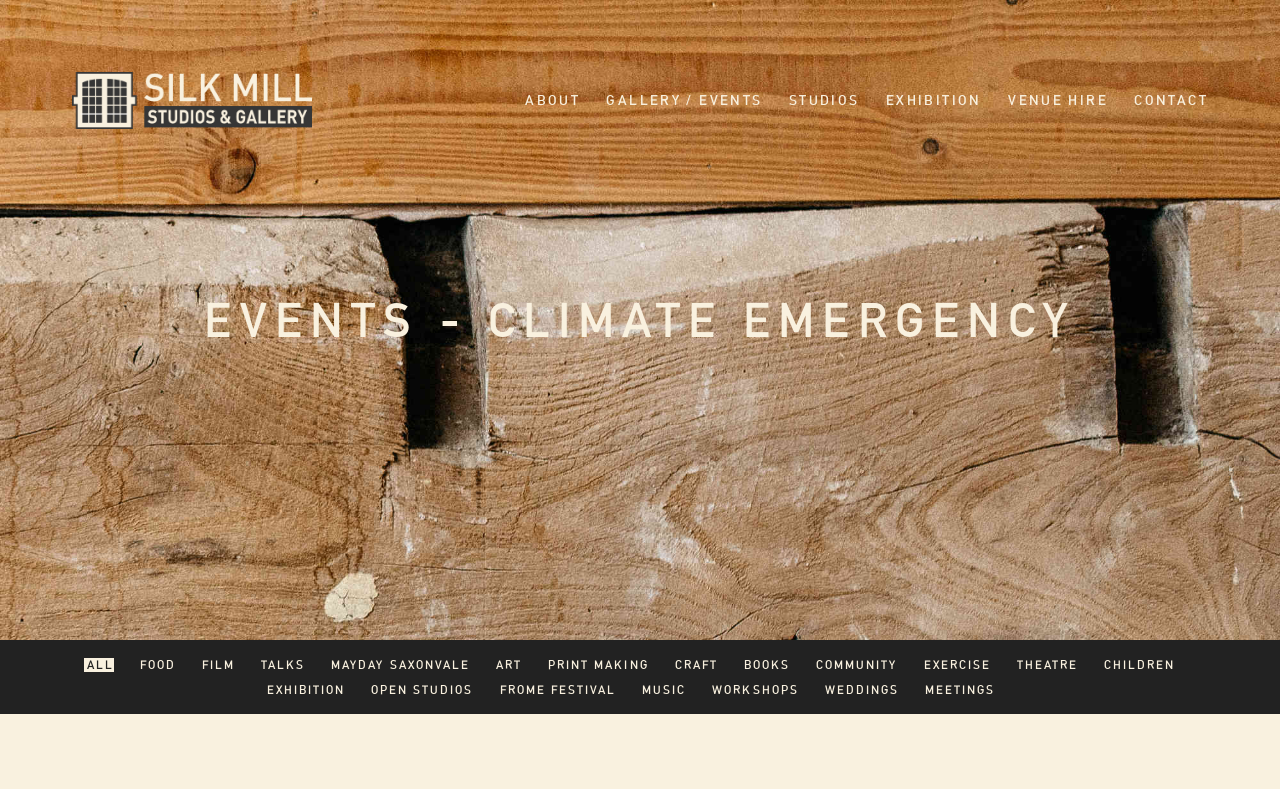Answer succinctly with a single word or phrase:
How many menu items are in the top navigation bar?

6